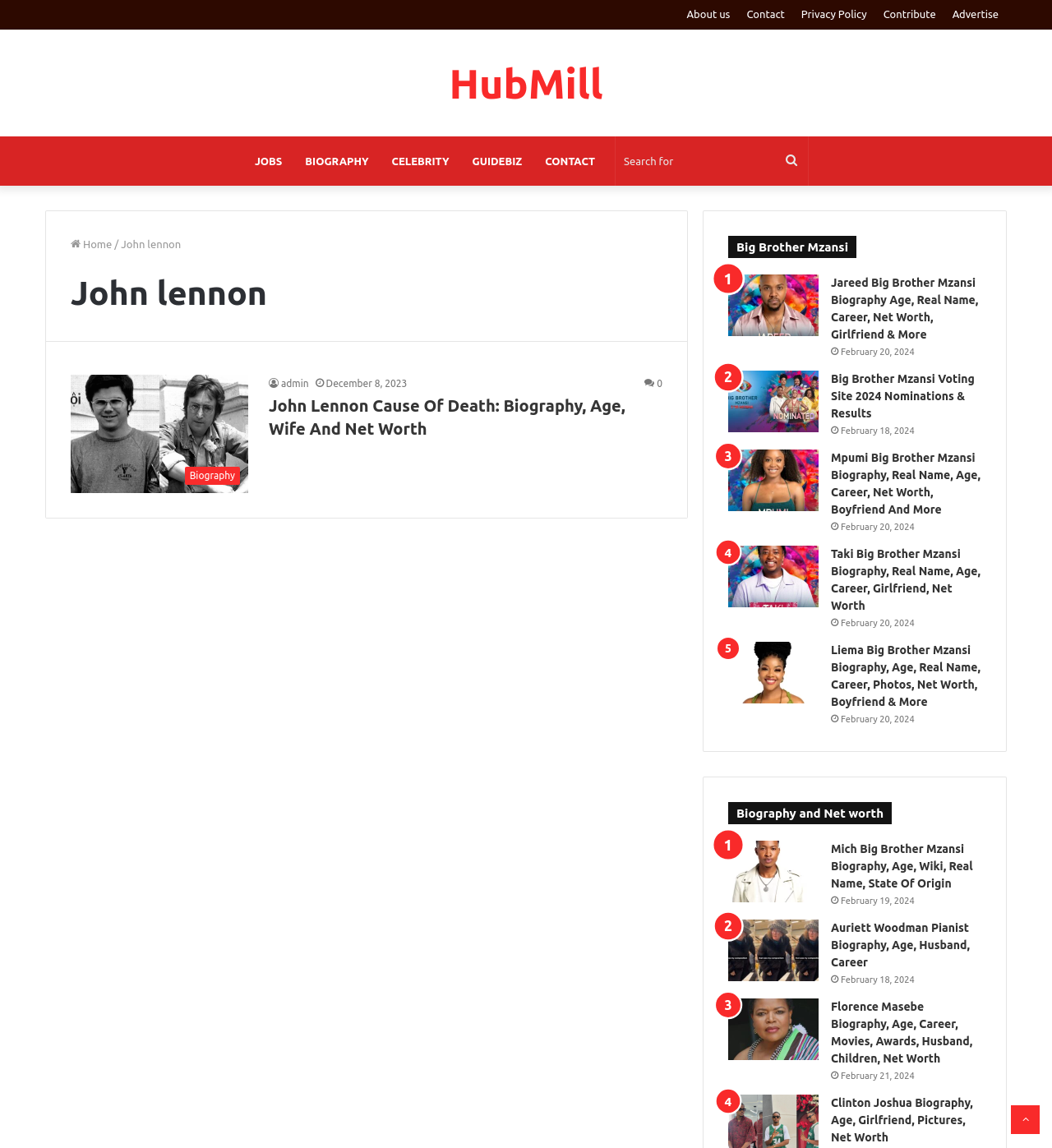How many navigation menus are on this webpage?
From the image, respond using a single word or phrase.

Two